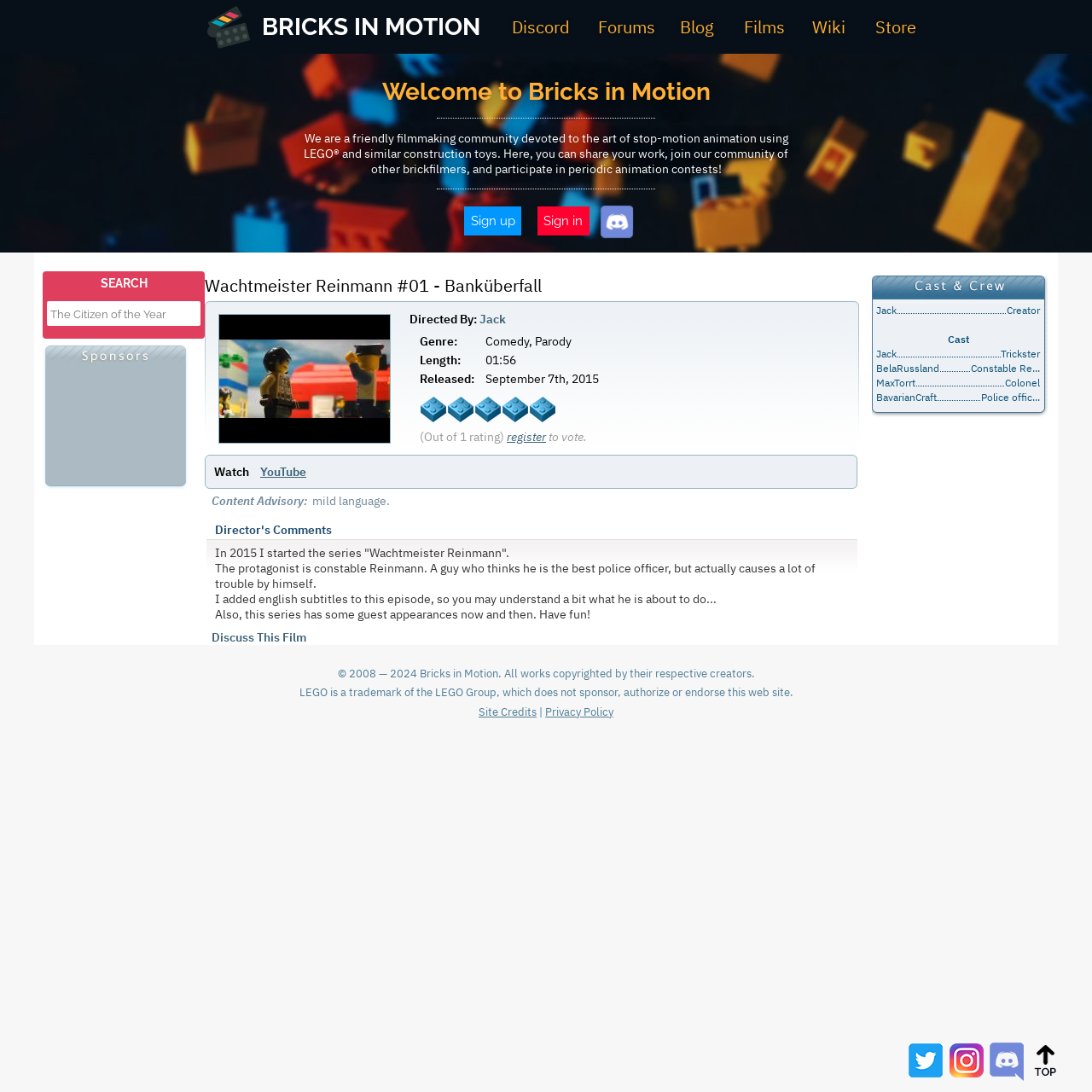Locate the bounding box coordinates of the clickable part needed for the task: "Search for something on WorkPlaceChoice.org".

None